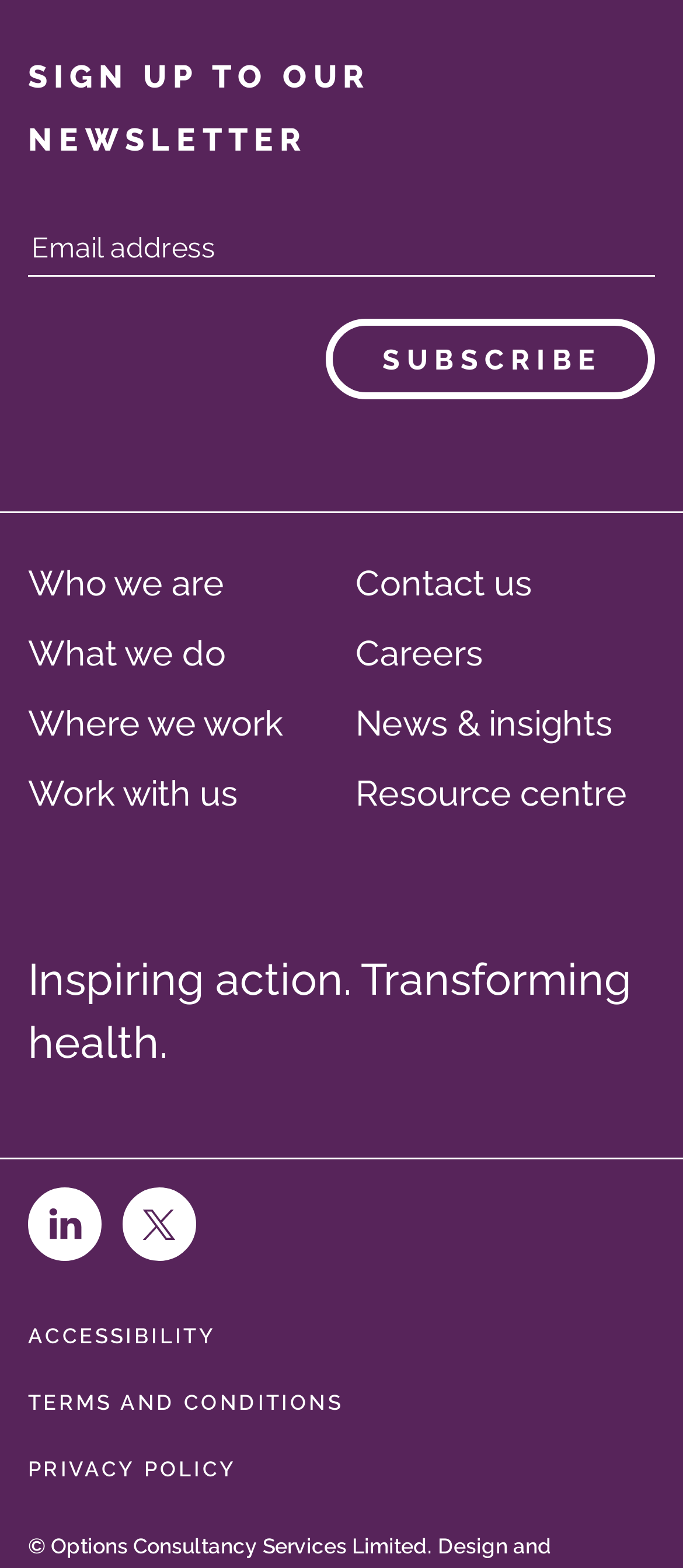How many social media links are there?
Provide a well-explained and detailed answer to the question.

There are two social media links, one for Linkedin and one for Twitter, both located at the bottom of the page, and each has an accompanying image.